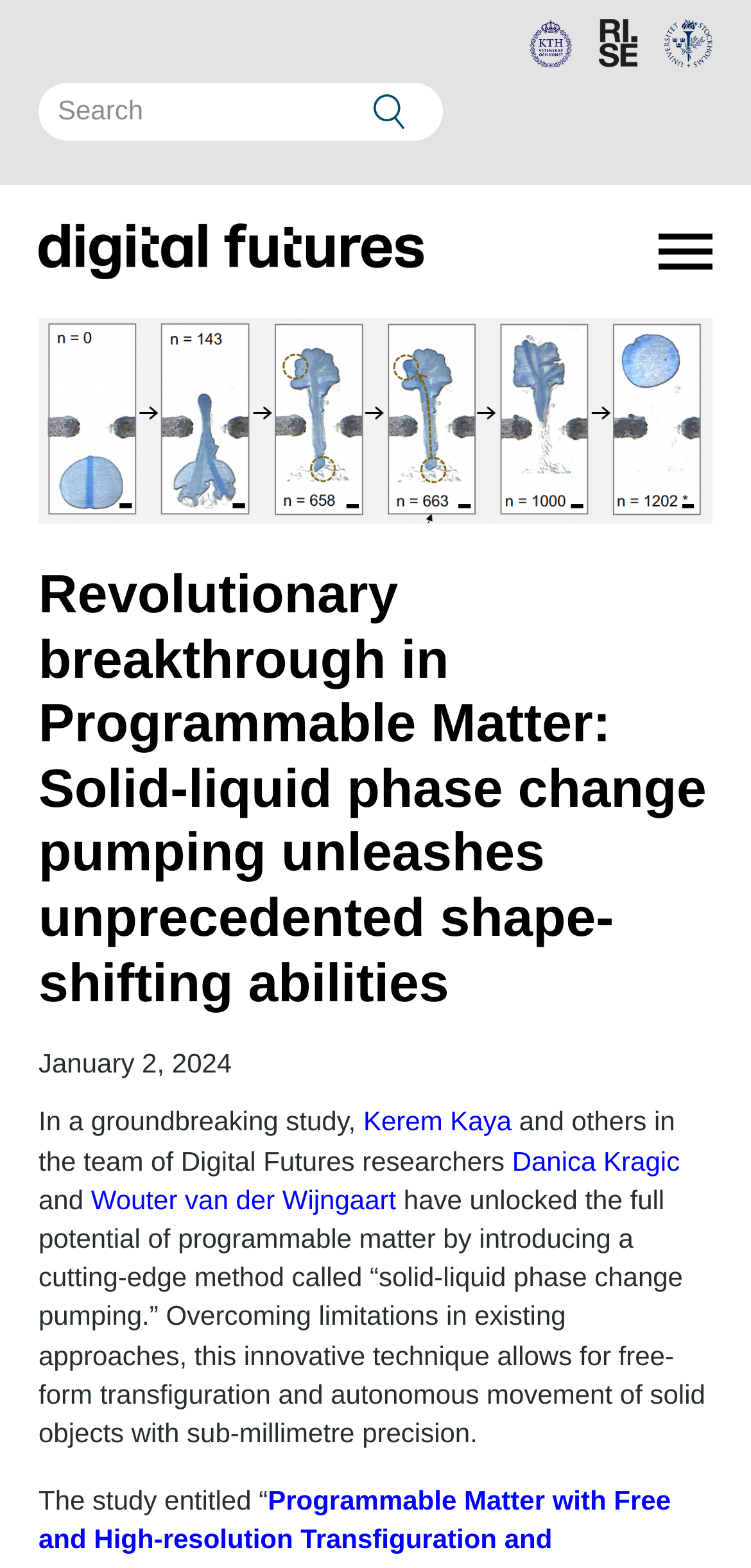Could you identify the text that serves as the heading for this webpage?

Revolutionary breakthrough in Programmable Matter: Solid-liquid phase change pumping unleashes unprecedented shape-shifting abilities